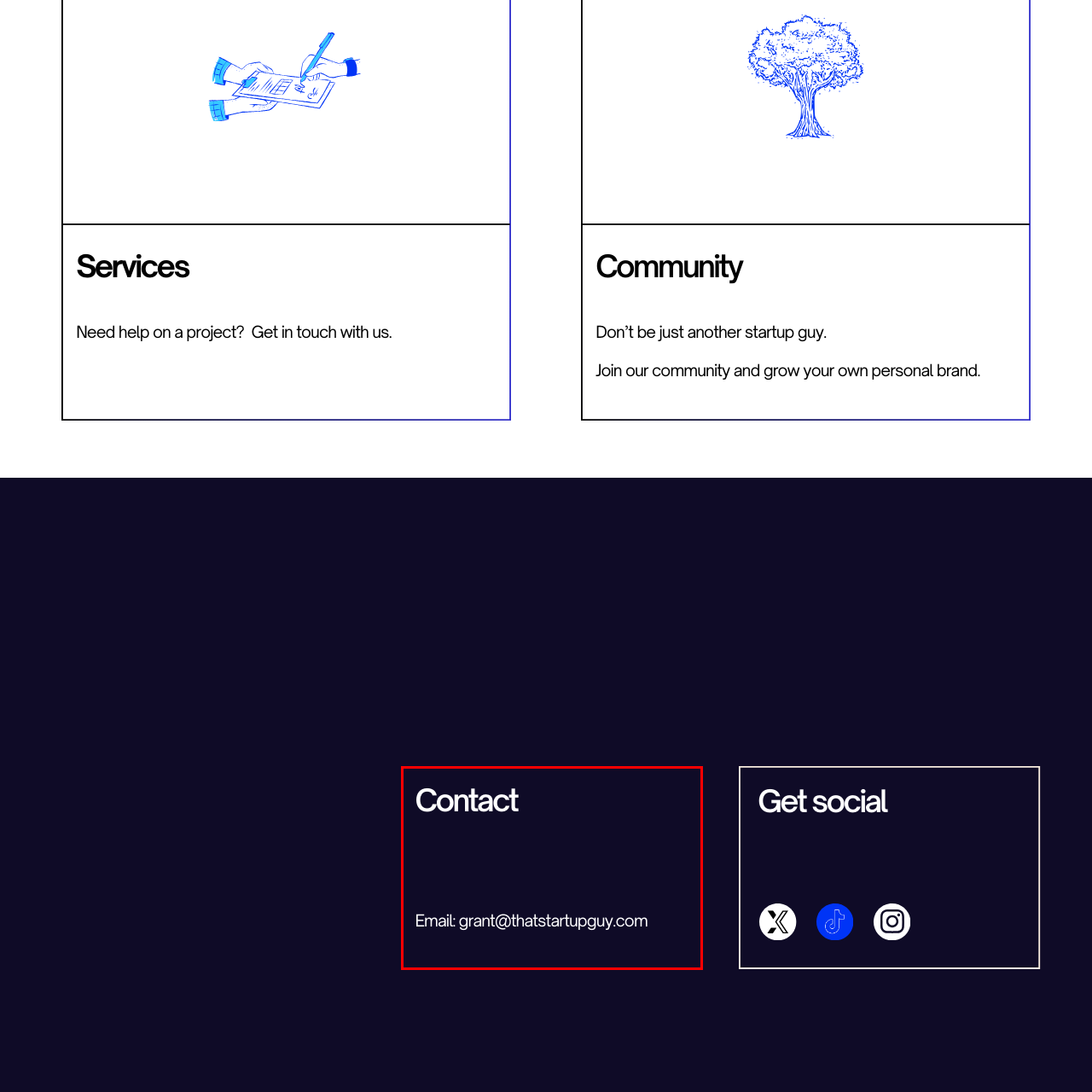Examine the picture highlighted with a red border, What is the font style of the word 'Contact'? Please respond with a single word or phrase.

Modern